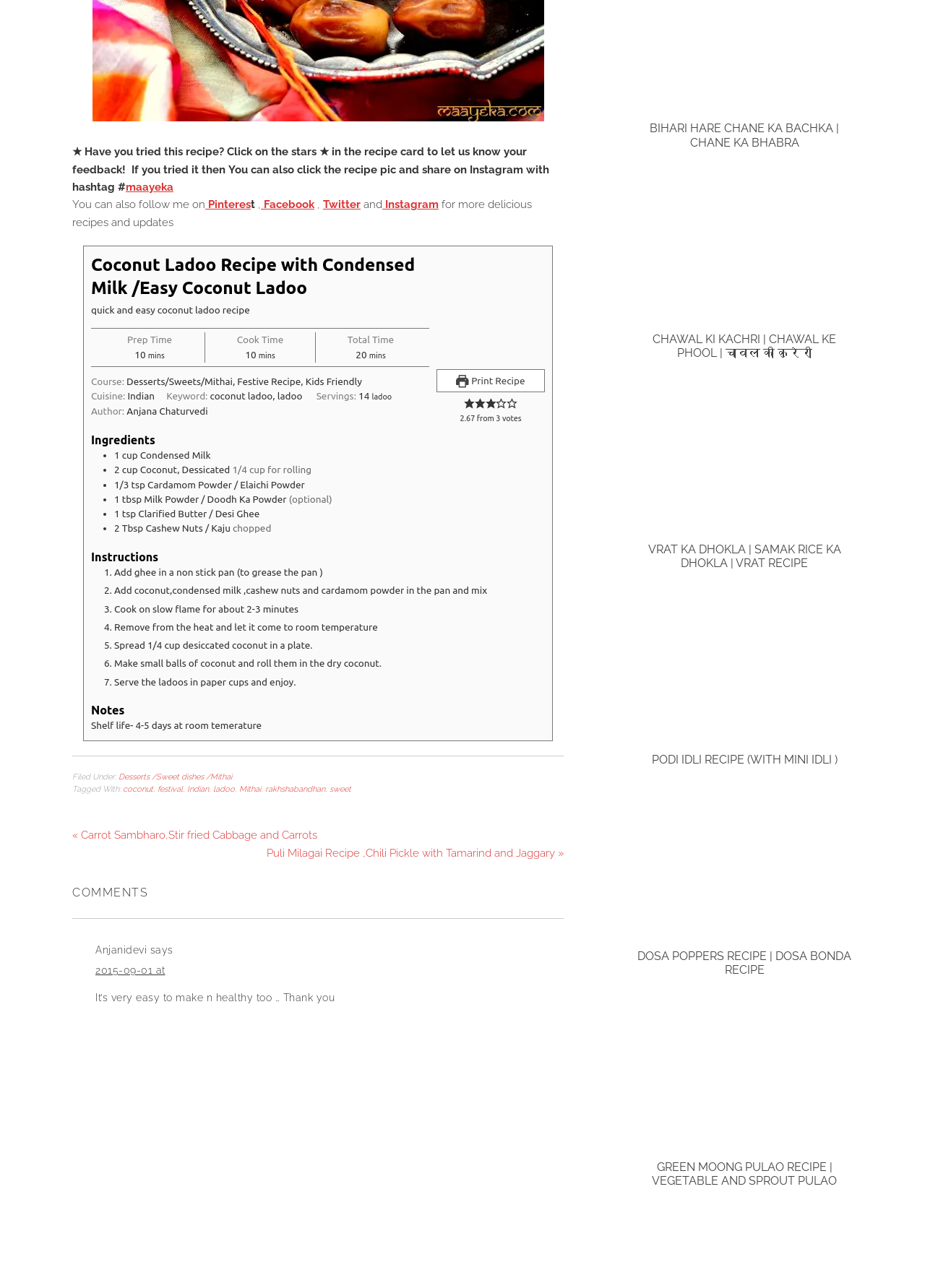Find the bounding box coordinates of the clickable region needed to perform the following instruction: "Click on the 'Coconut Ladoo Recipe with Condensed Milk /Easy Coconut Ladoo' heading". The coordinates should be provided as four float numbers between 0 and 1, i.e., [left, top, right, bottom].

[0.098, 0.197, 0.589, 0.232]